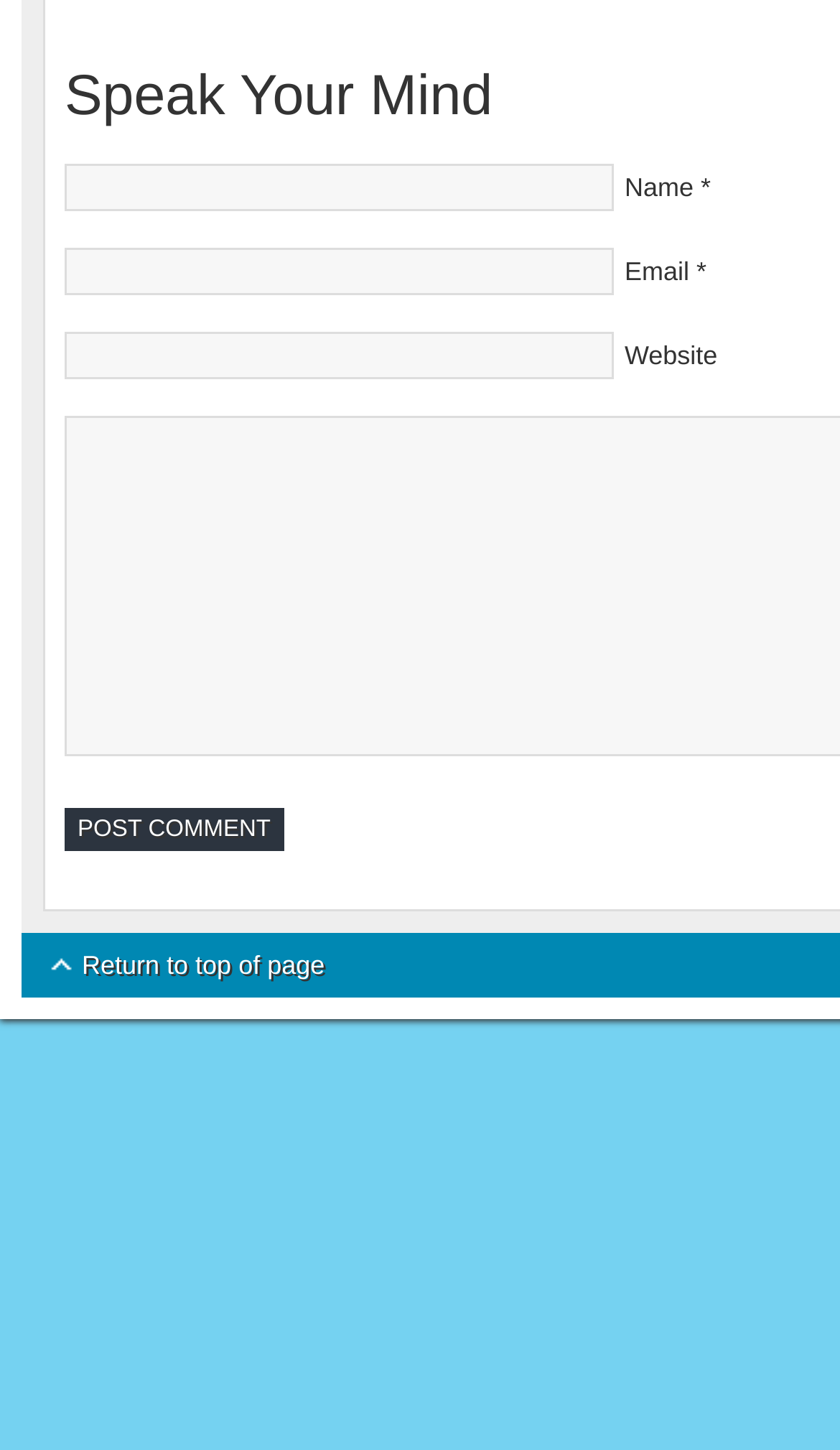How many textboxes are required on this webpage?
Please ensure your answer to the question is detailed and covers all necessary aspects.

There are three textboxes on this webpage, labeled 'Name', 'Email', and 'Website'. The 'Name' and 'Email' textboxes are required, as indicated by the '*' symbol, while the 'Website' textbox is not required.